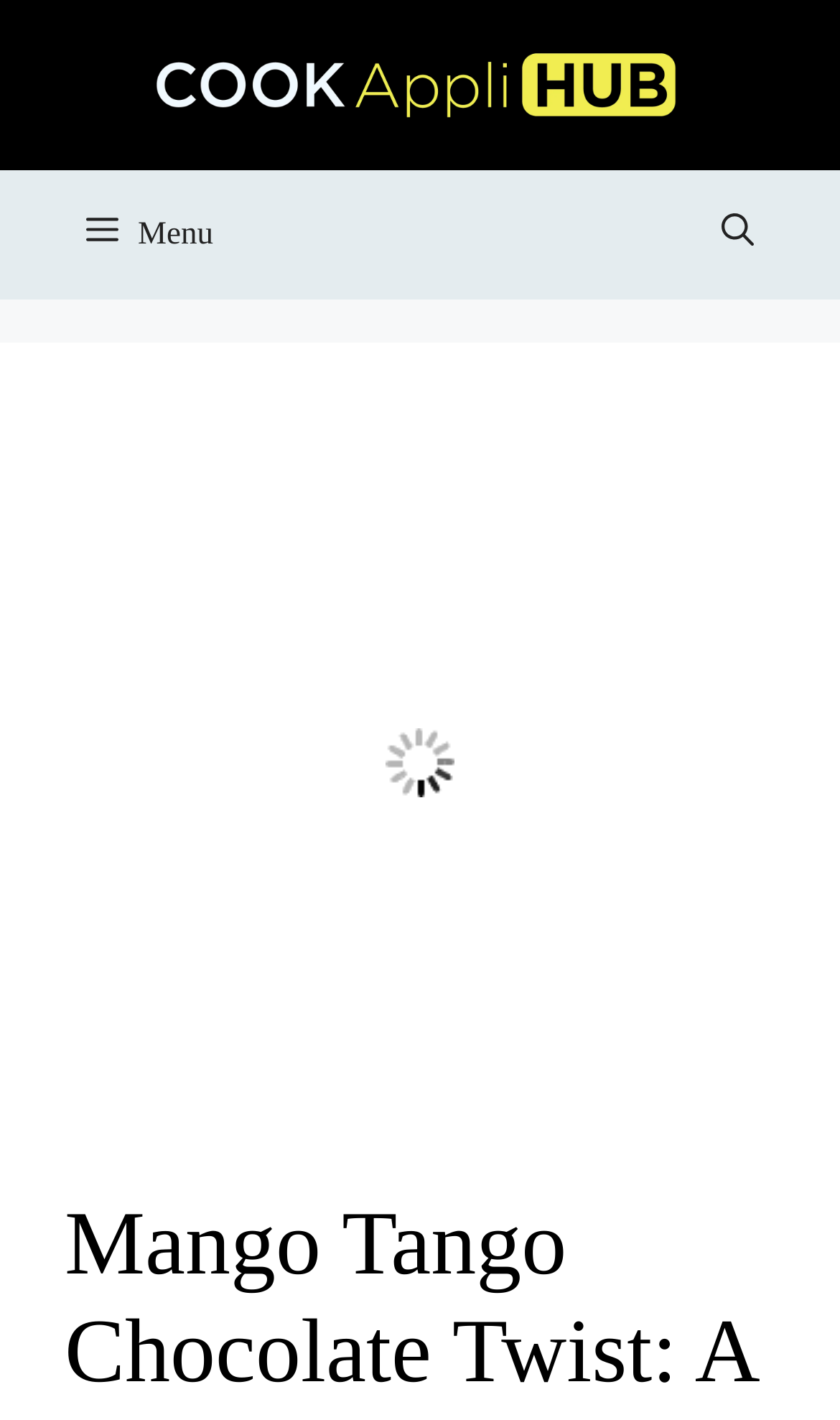What is the theme of the recipe on this page?
Answer the question with as much detail as you can, using the image as a reference.

I inferred the theme of the recipe by looking at the image and the context of the page, which suggests a tropical or fruity theme, likely related to the mango and chocolate ingredients mentioned in the image description.